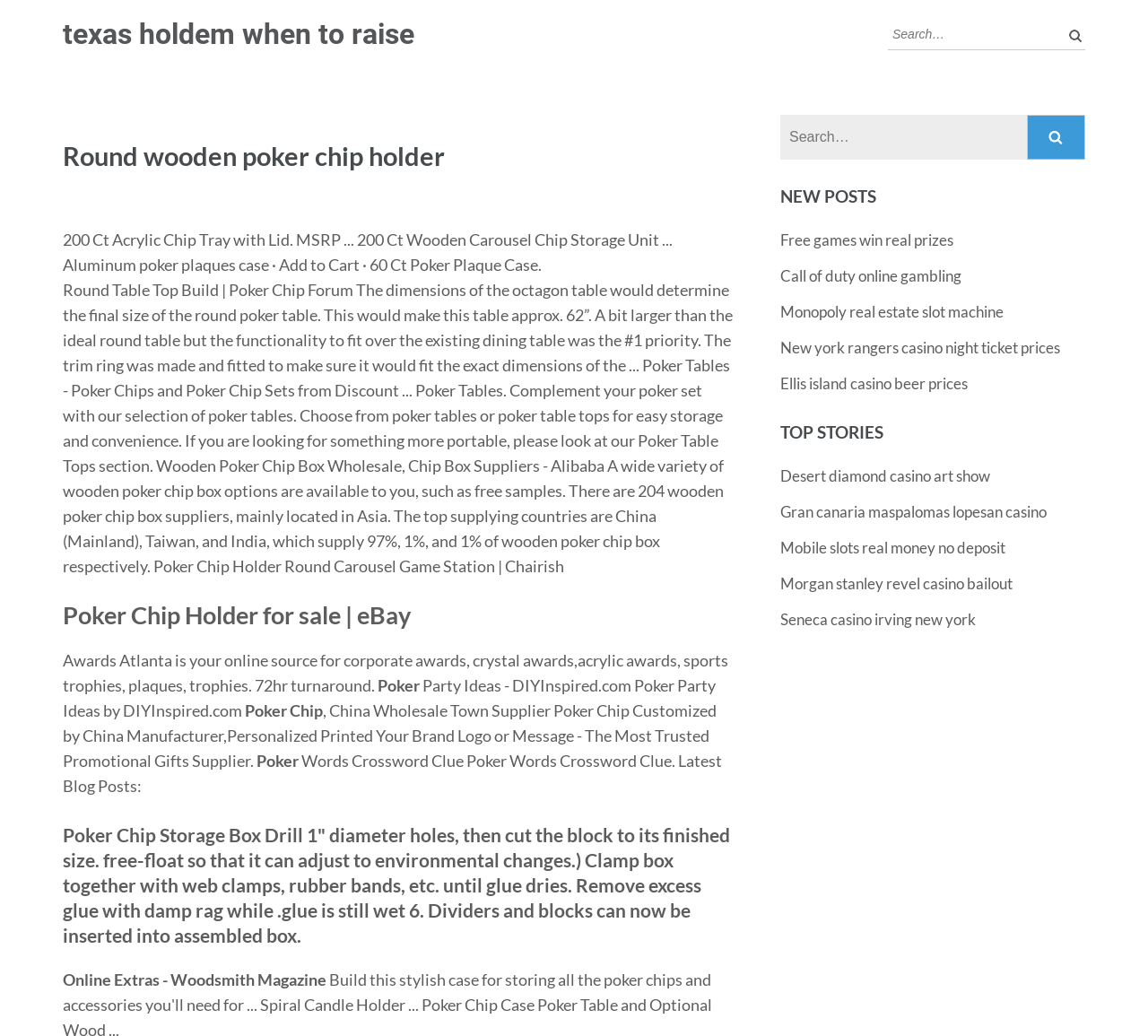Select the bounding box coordinates of the element I need to click to carry out the following instruction: "Click on 'Poker Chip Holder Round Carousel Game Station' link".

[0.055, 0.27, 0.638, 0.556]